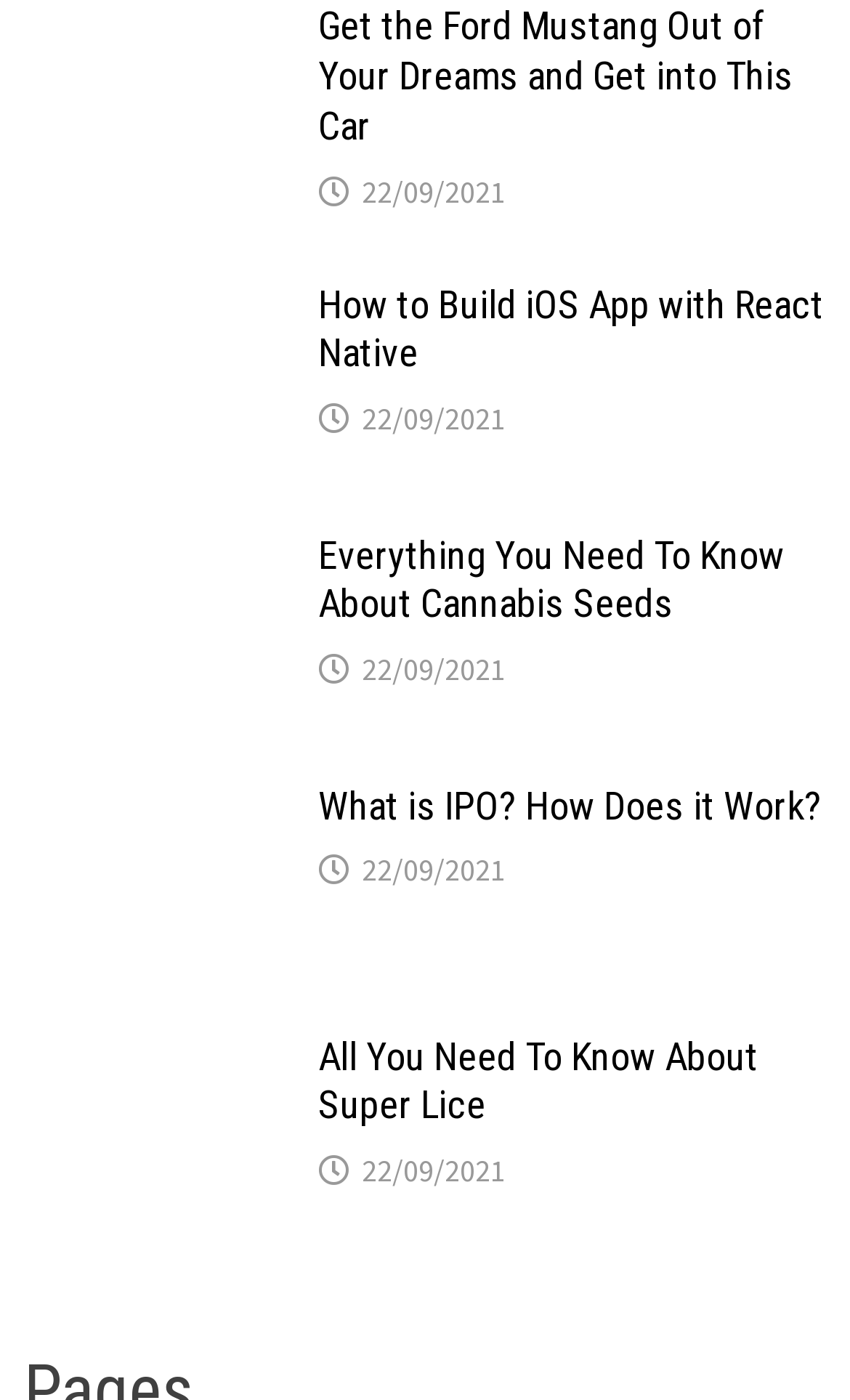Please identify the bounding box coordinates of the element I need to click to follow this instruction: "Learn how to build an iOS app with React Native".

[0.029, 0.203, 0.336, 0.239]